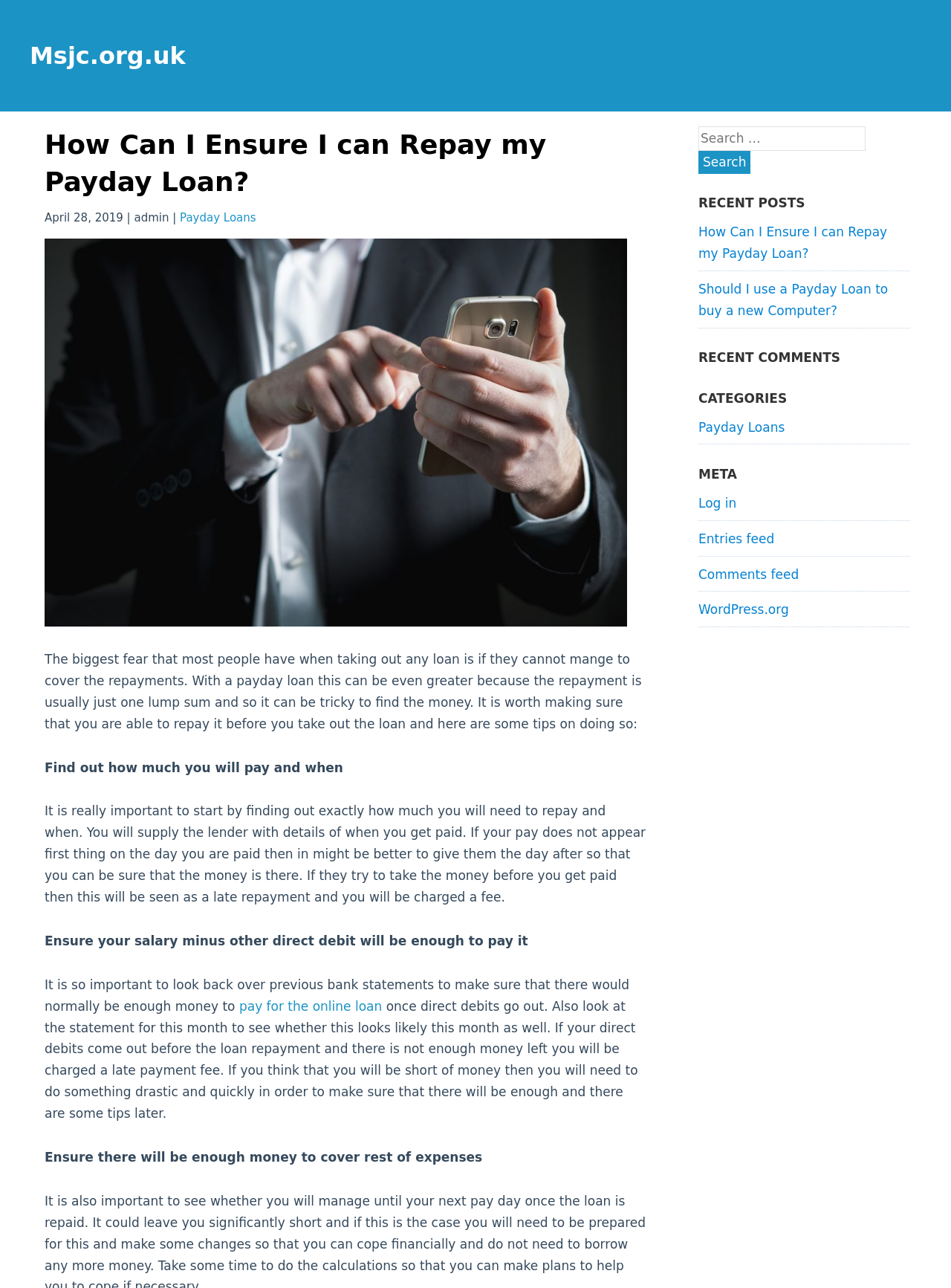How many search boxes are there on the webpage?
Answer the question in a detailed and comprehensive manner.

There is only one search box located on the right side of the webpage, below the RECENT POSTS section, with a button labeled 'Search'.